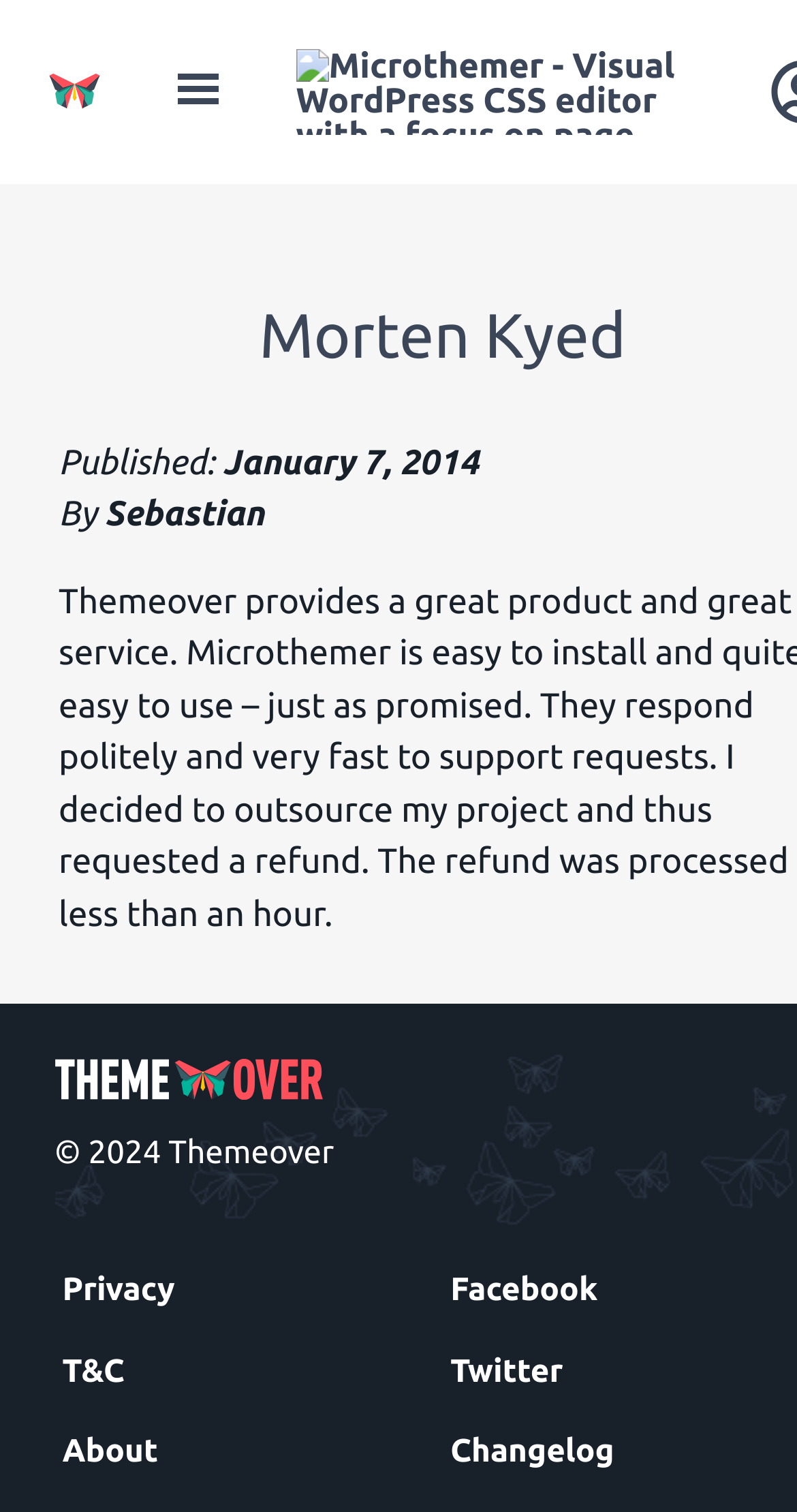What is the name of the company?
Refer to the screenshot and answer in one word or phrase.

Themeover